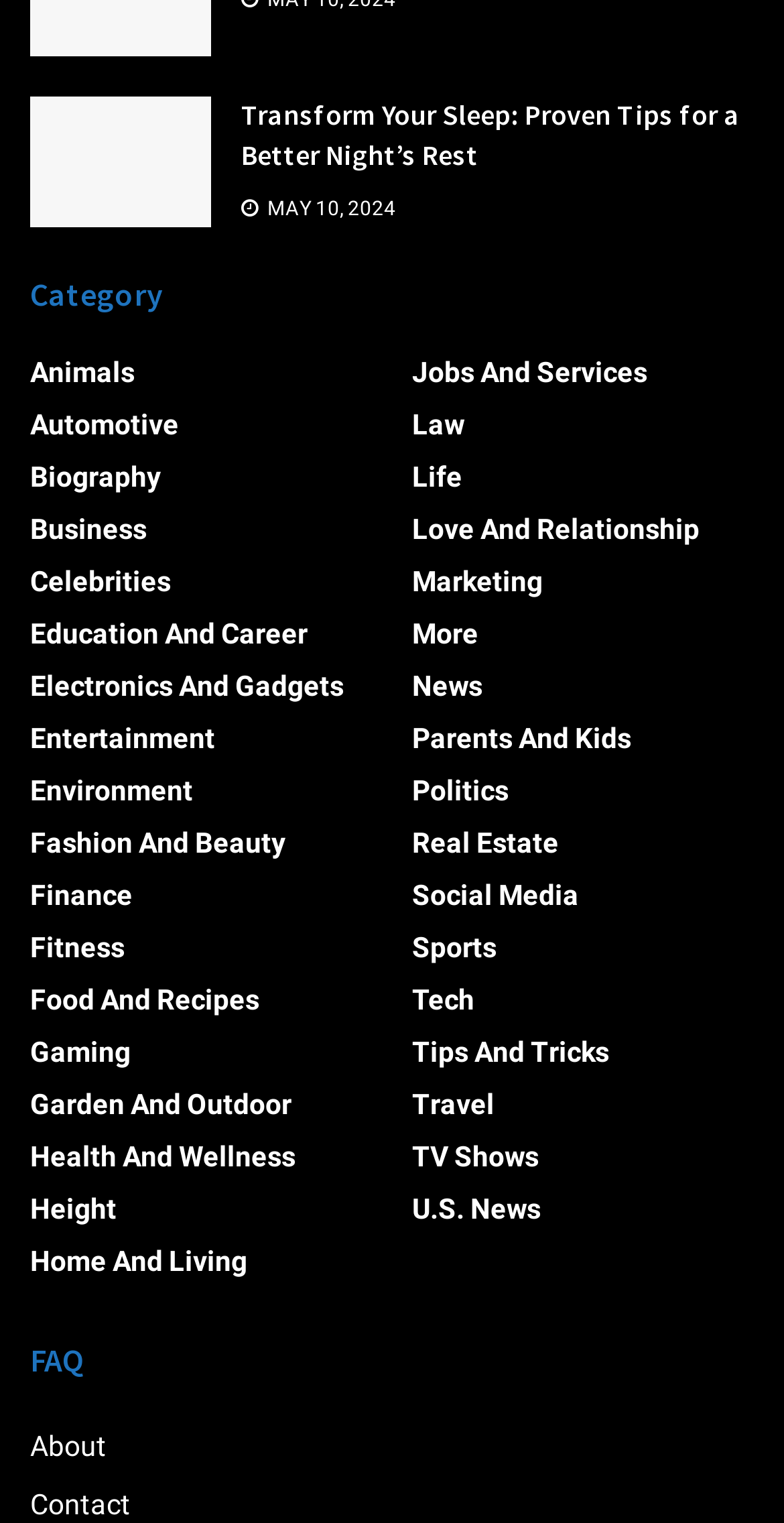Pinpoint the bounding box coordinates of the area that should be clicked to complete the following instruction: "Select the 'Health And Wellness' category". The coordinates must be given as four float numbers between 0 and 1, i.e., [left, top, right, bottom].

[0.038, 0.749, 0.377, 0.77]